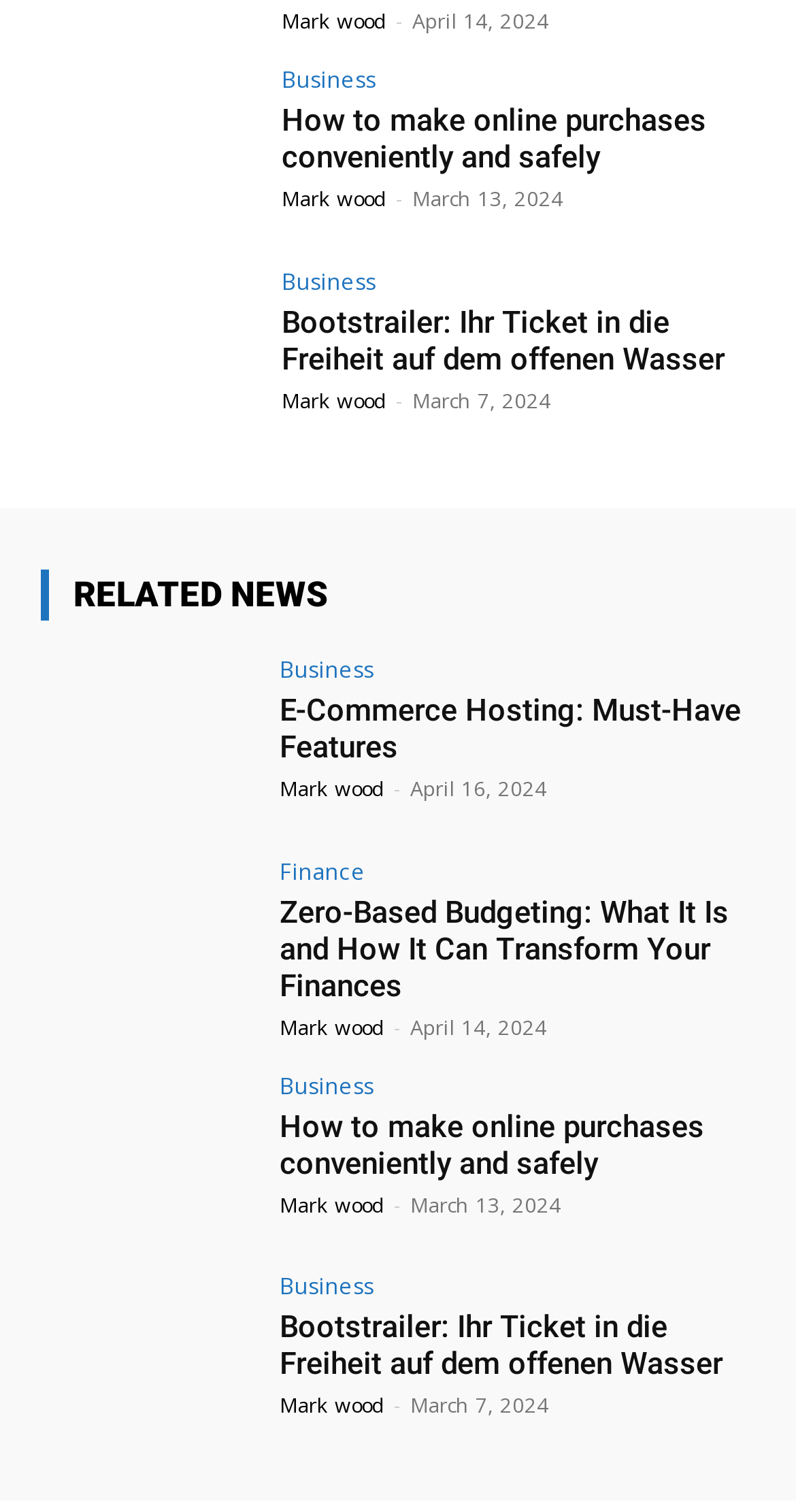Provide a brief response to the question below using a single word or phrase: 
What is the date of the article 'How to make online purchases conveniently and safely'?

April 14, 2024